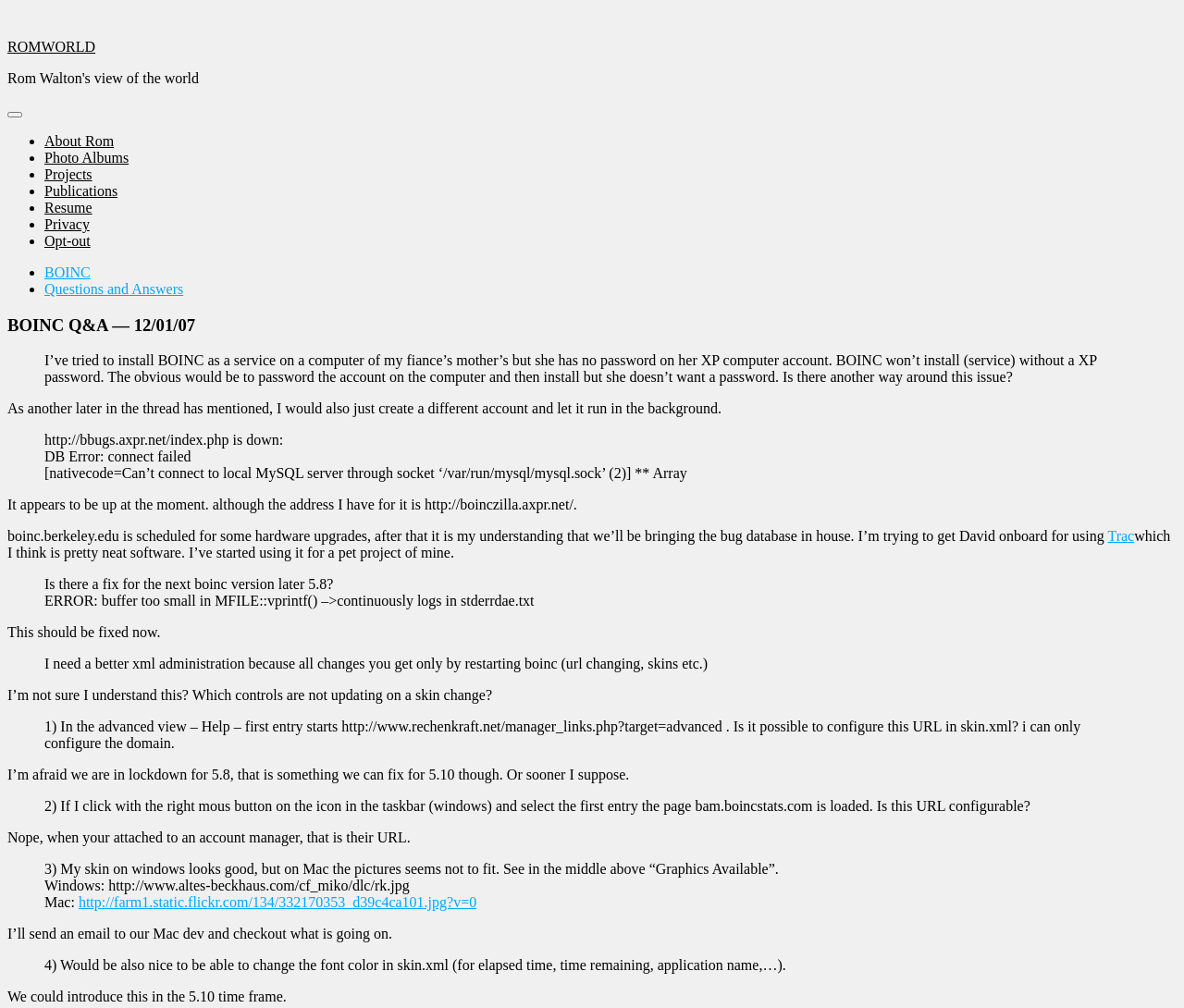What is the topic of the Q&A section?
Based on the visual information, provide a detailed and comprehensive answer.

The topic of the Q&A section can be inferred from the links and blockquotes in the webpage, which mention BOINC and its related issues.